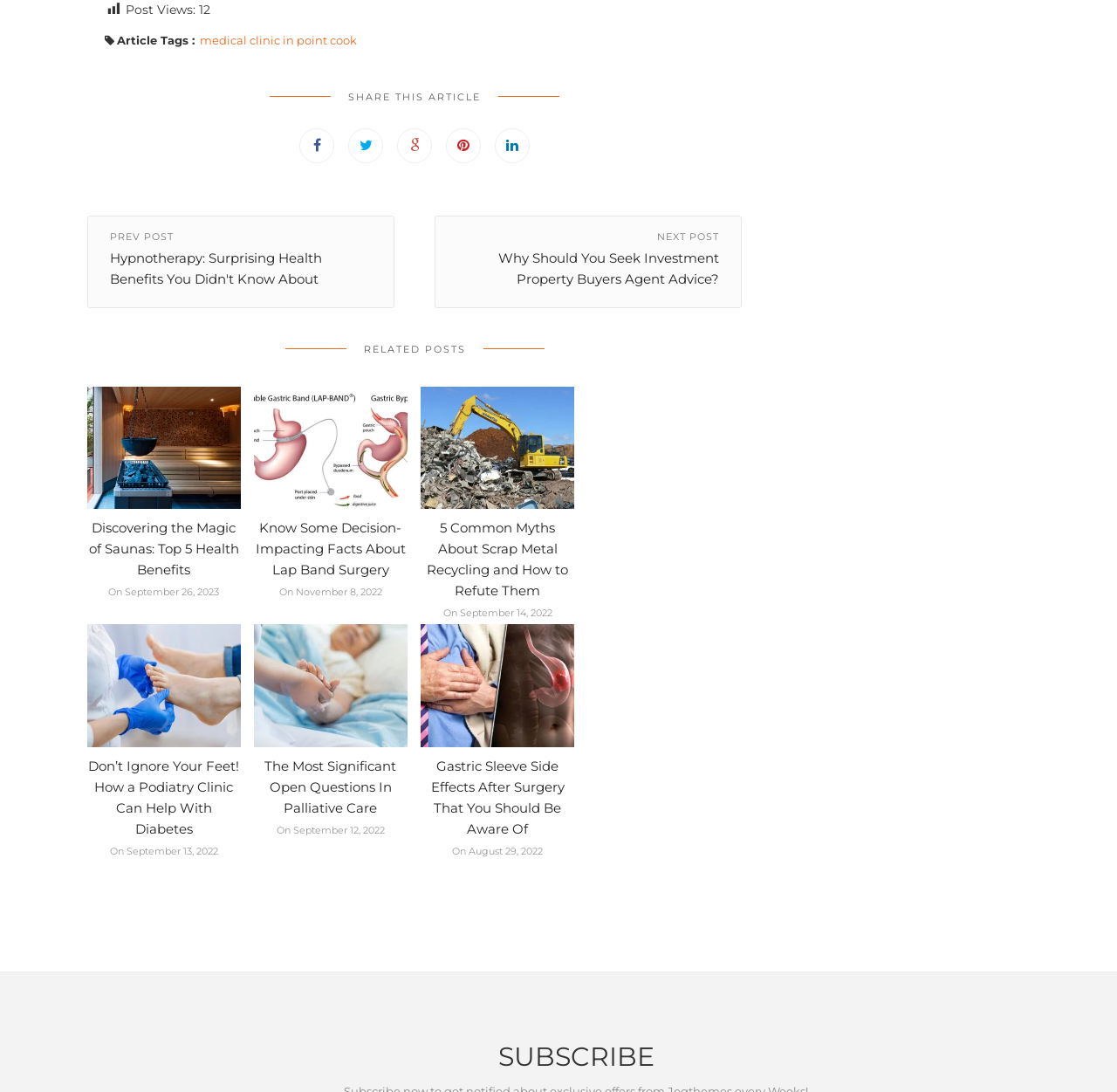Determine the coordinates of the bounding box for the clickable area needed to execute this instruction: "Click on the 'lap band surgery in Melbourne' link".

[0.228, 0.402, 0.365, 0.416]